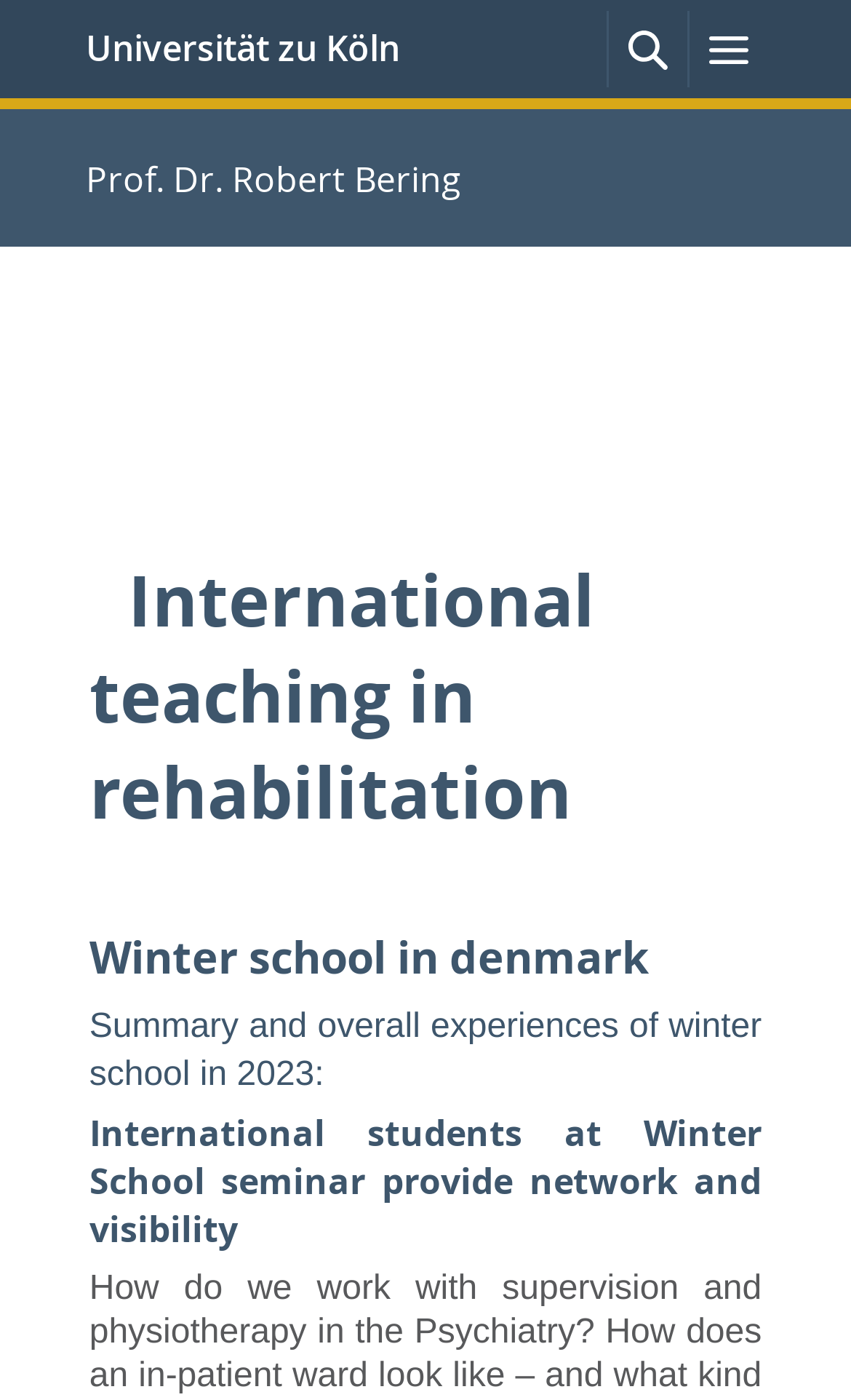What is the topic of the 'Winter school in denmark' heading?
Please give a detailed and elaborate answer to the question based on the image.

The 'Winter school in denmark' heading is one of the subheadings on the webpage, and it appears to be related to a winter school program or event that took place in Denmark.